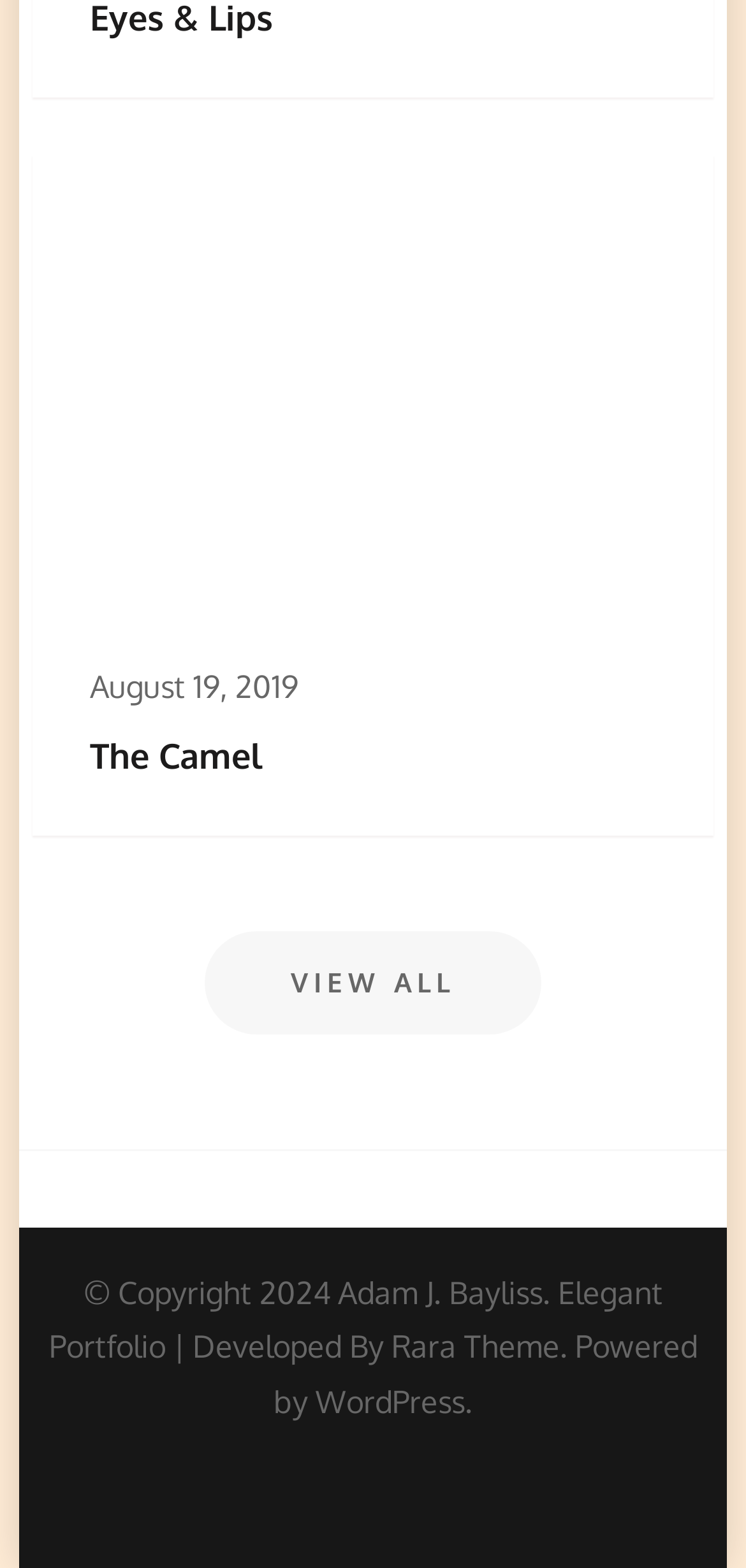Refer to the image and provide an in-depth answer to the question: 
What is the name of the camel?

The name of the camel can be found in the heading element, which is a child of the HeaderAsNonLandmark element. The text content of the heading element is 'The Camel'.